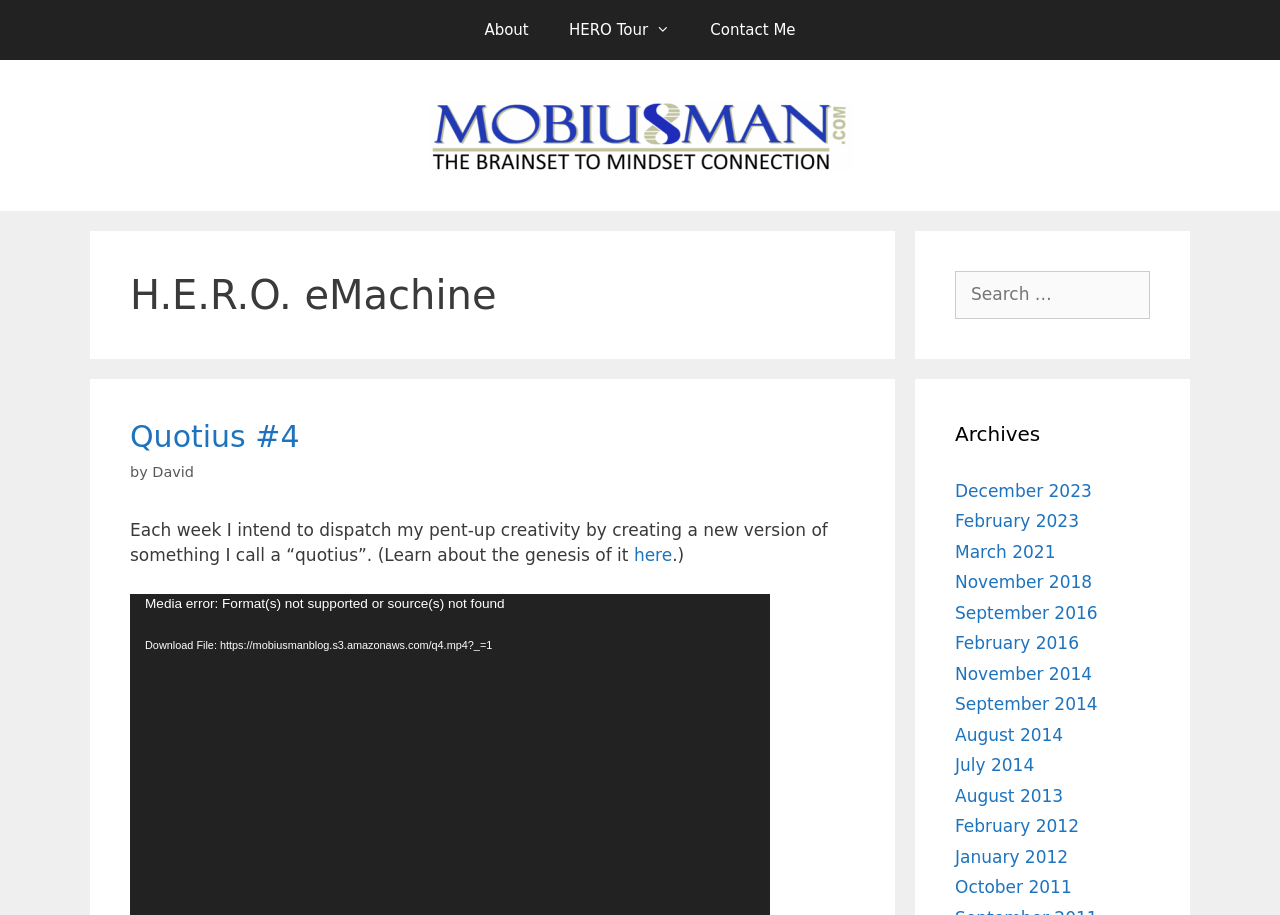Extract the bounding box coordinates for the HTML element that matches this description: "Download File: https://mobiusmanblog.s3.amazonaws.com/q4.mp4?_=1". The coordinates should be four float numbers between 0 and 1, i.e., [left, top, right, bottom].

[0.102, 0.696, 0.602, 0.714]